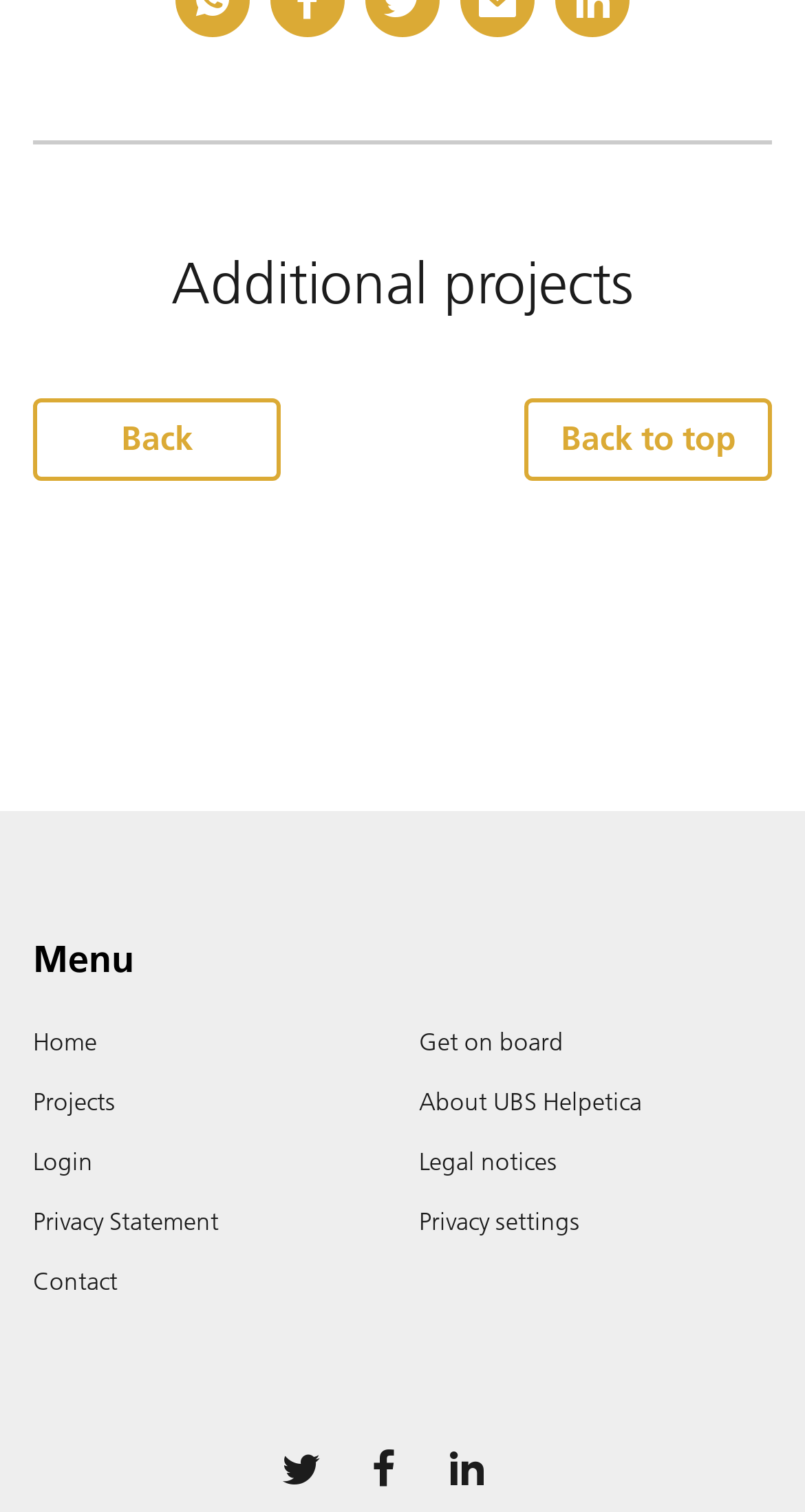Where is the 'Back to top' link located?
Based on the image, give a one-word or short phrase answer.

Right side